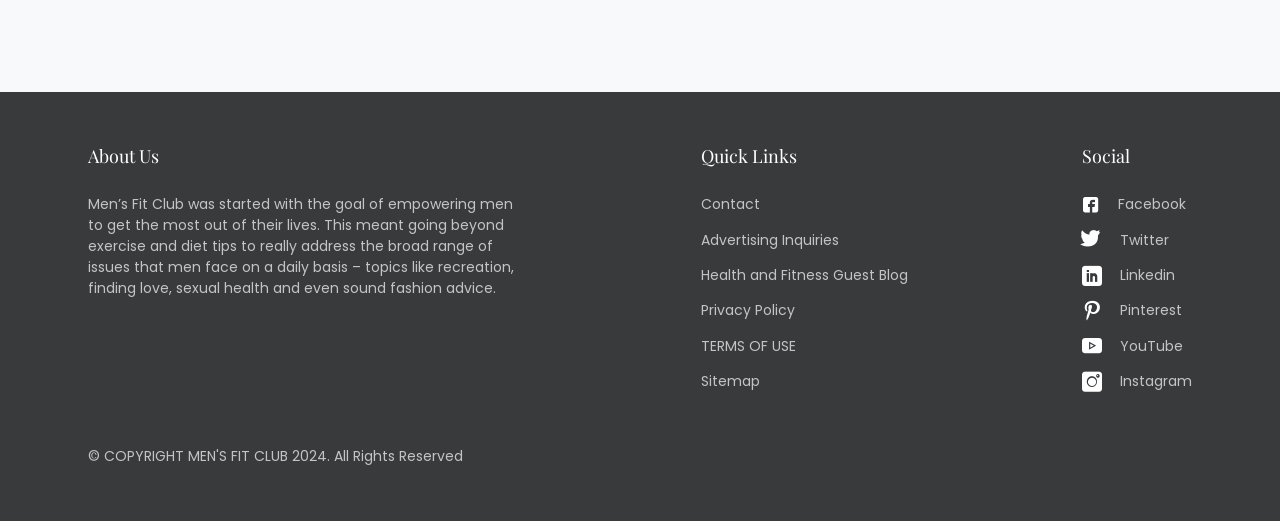Locate the bounding box coordinates of the region to be clicked to comply with the following instruction: "Go to Sitemap". The coordinates must be four float numbers between 0 and 1, in the form [left, top, right, bottom].

[0.548, 0.712, 0.709, 0.753]